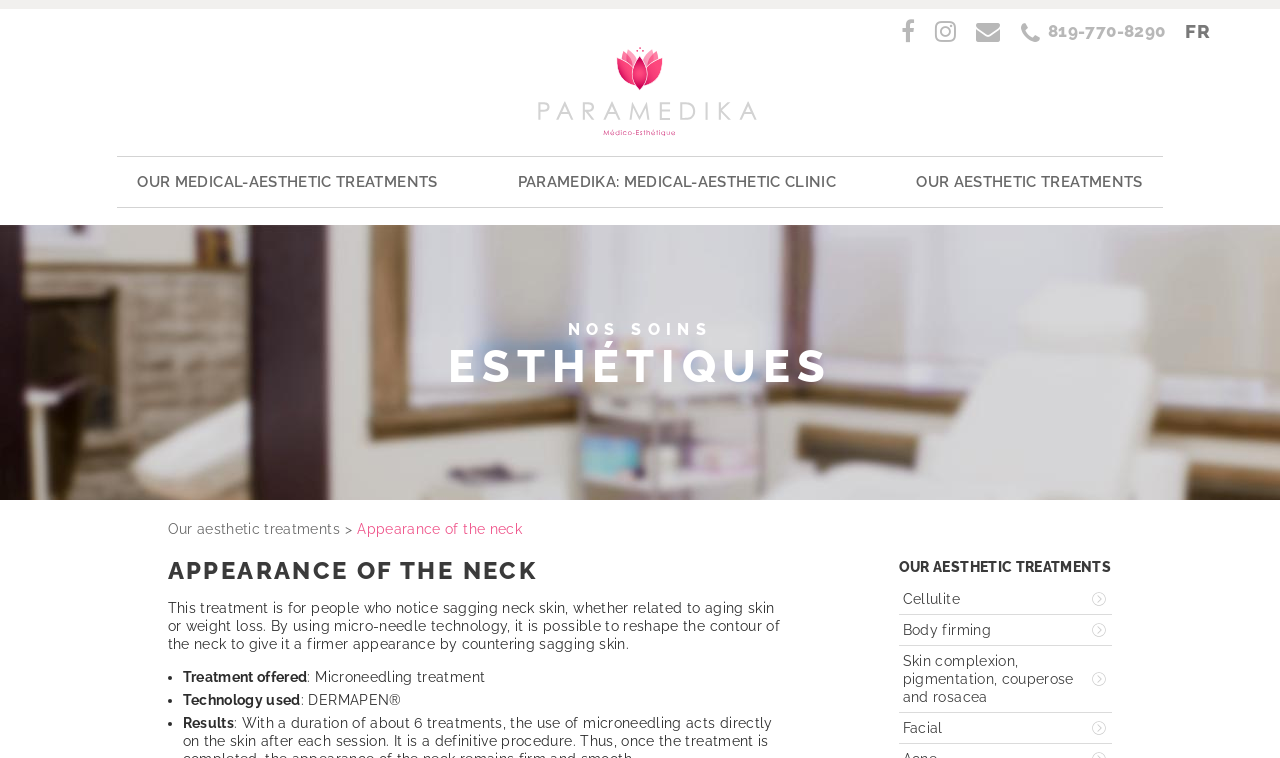How many links are there in the breadcrumb navigation?
Using the information from the image, give a concise answer in one word or a short phrase.

2